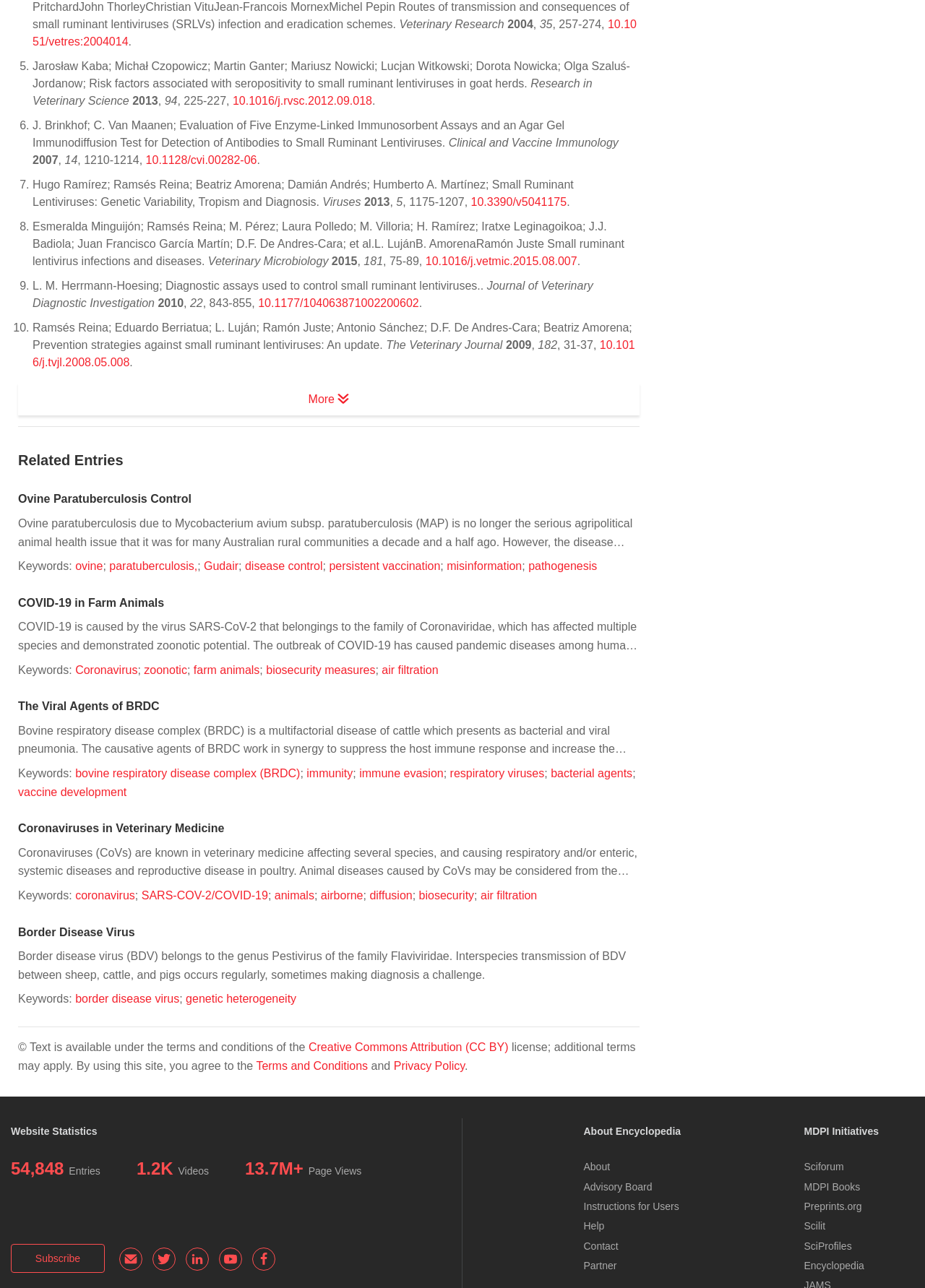Give a succinct answer to this question in a single word or phrase: 
What is the topic of the last article?

Bovine respiratory disease complex